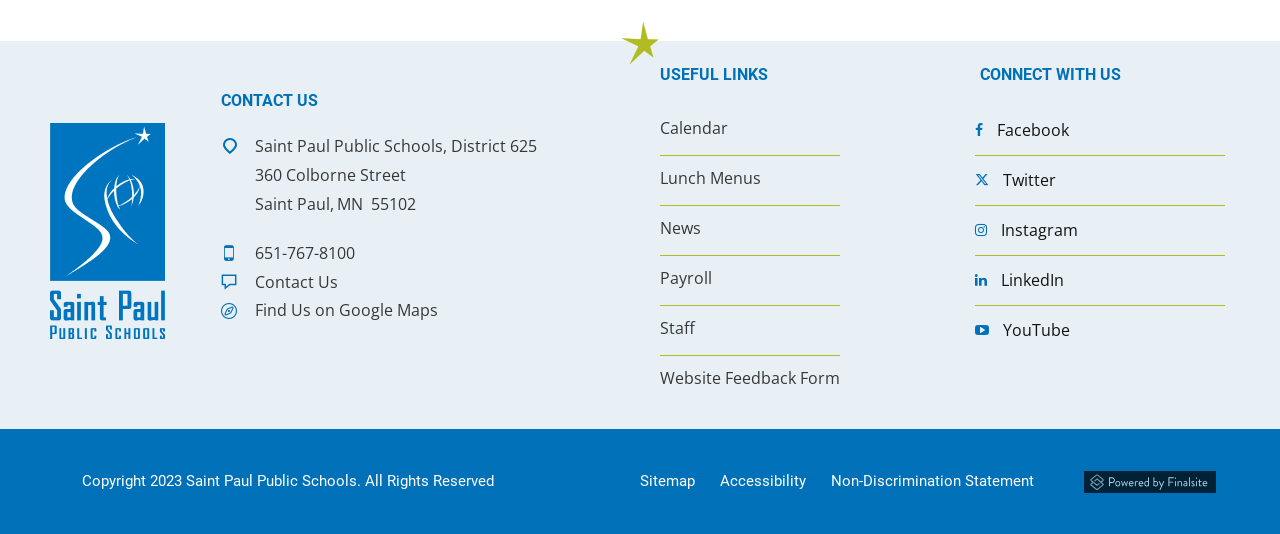Determine the bounding box coordinates of the element that should be clicked to execute the following command: "Call 651-767-8100".

[0.173, 0.453, 0.277, 0.494]